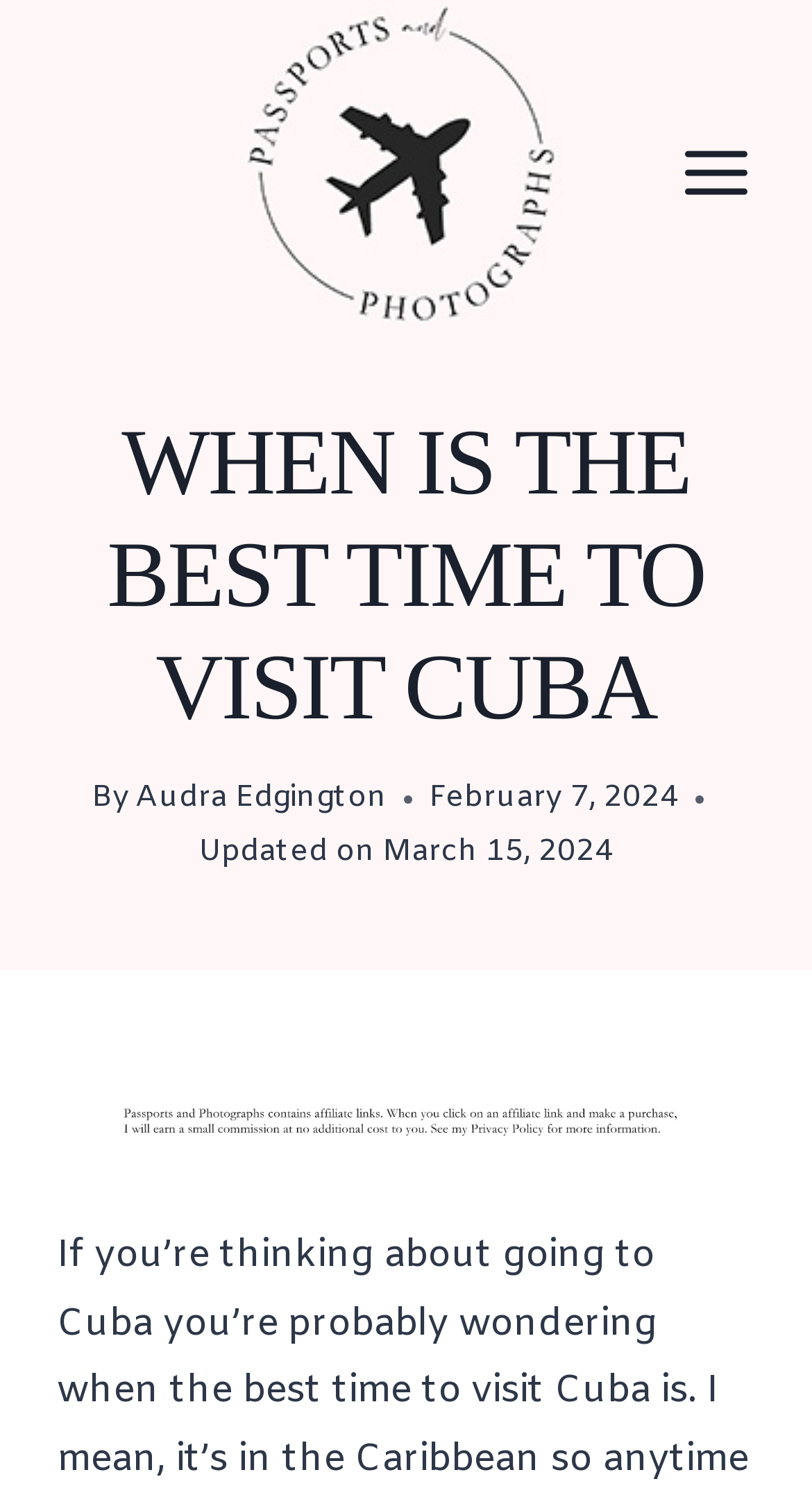Is the menu expanded?
Refer to the image and provide a one-word or short phrase answer.

No